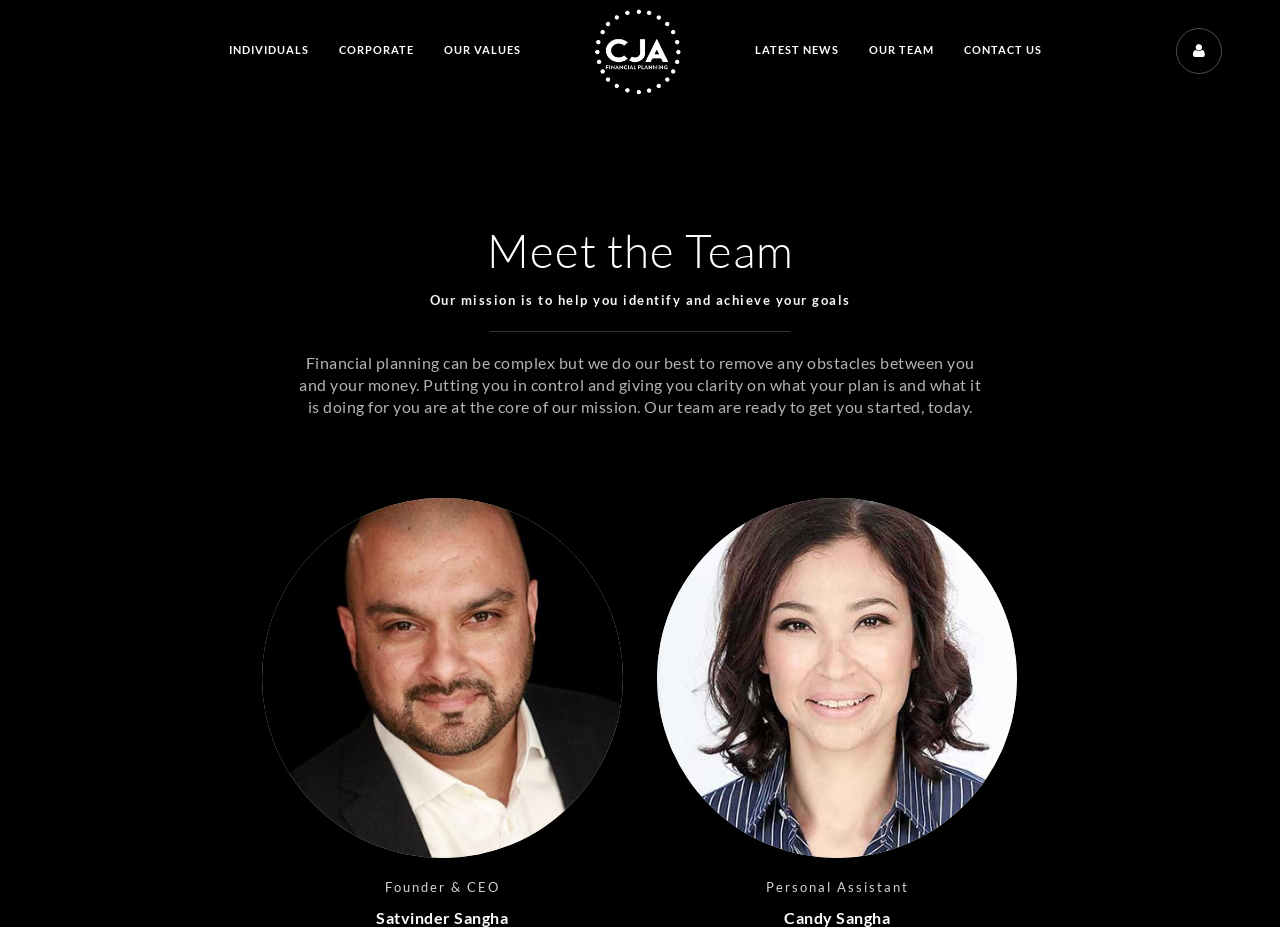Locate the primary heading on the webpage and return its text.

Meet the Team